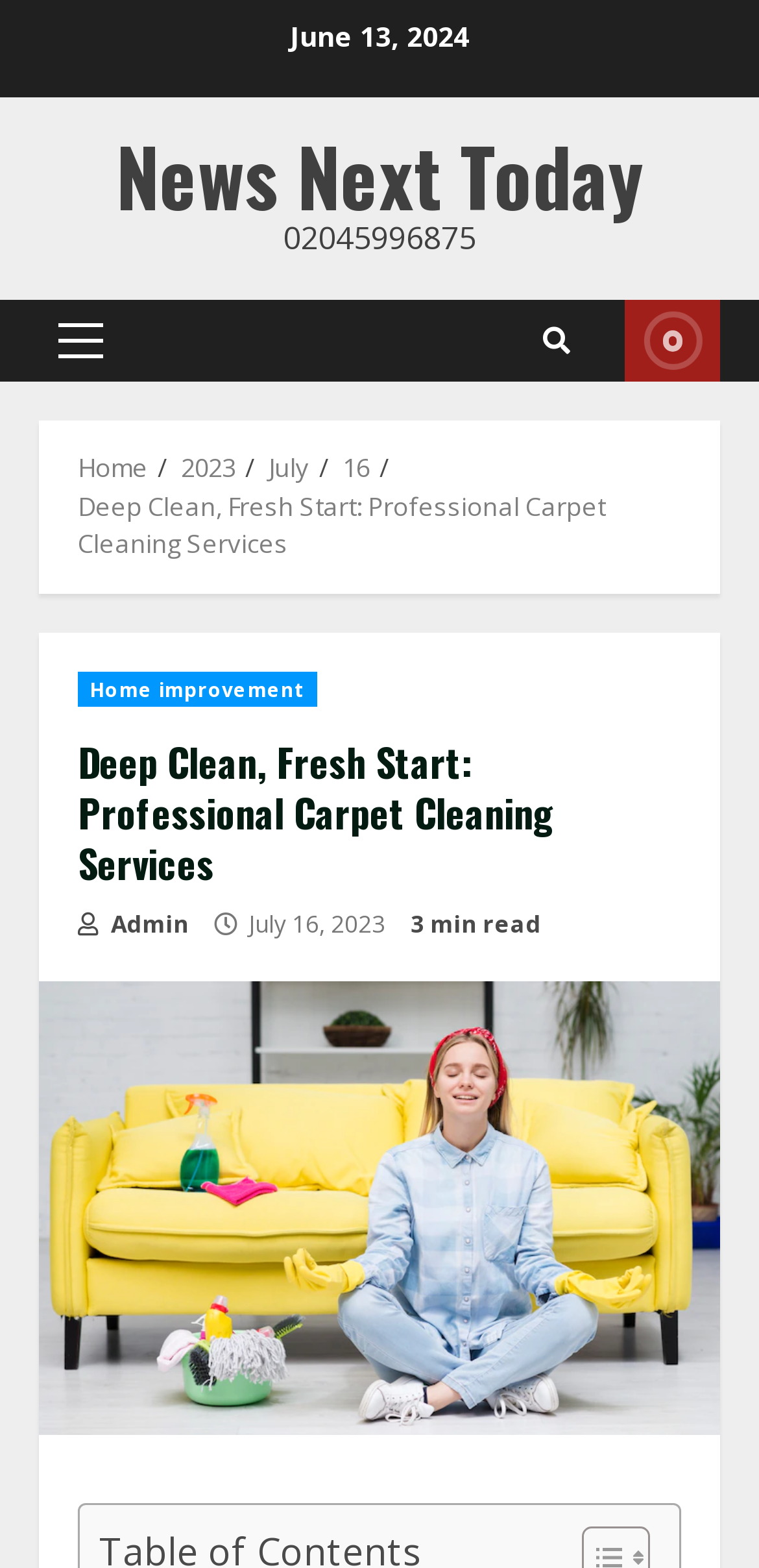Reply to the question with a single word or phrase:
What is the date mentioned at the top of the webpage?

June 13, 2024